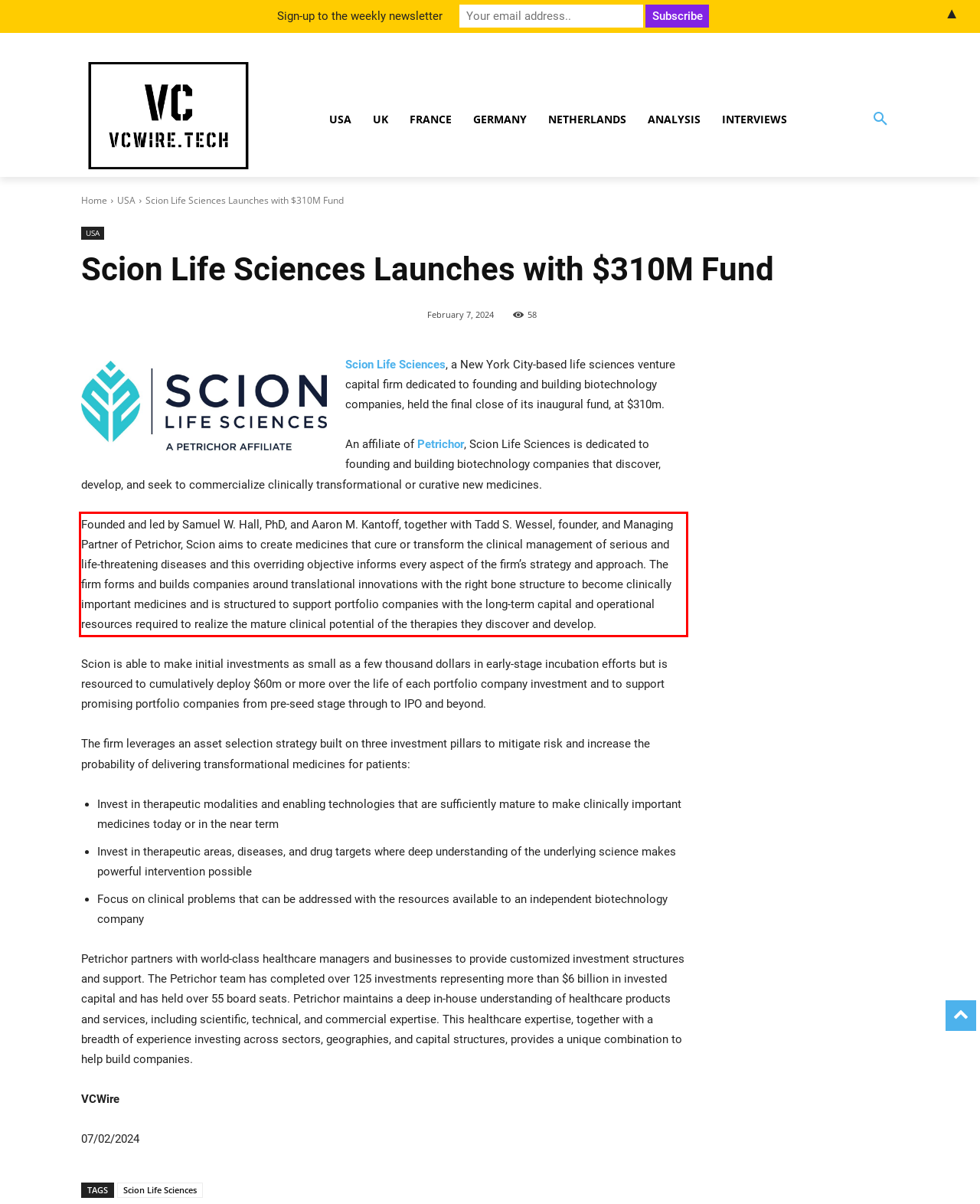You have a screenshot of a webpage where a UI element is enclosed in a red rectangle. Perform OCR to capture the text inside this red rectangle.

Founded and led by Samuel W. Hall, PhD, and Aaron M. Kantoff, together with Tadd S. Wessel, founder, and Managing Partner of Petrichor, Scion aims to create medicines that cure or transform the clinical management of serious and life-threatening diseases and this overriding objective informs every aspect of the firm’s strategy and approach. The firm forms and builds companies around translational innovations with the right bone structure to become clinically important medicines and is structured to support portfolio companies with the long-term capital and operational resources required to realize the mature clinical potential of the therapies they discover and develop.